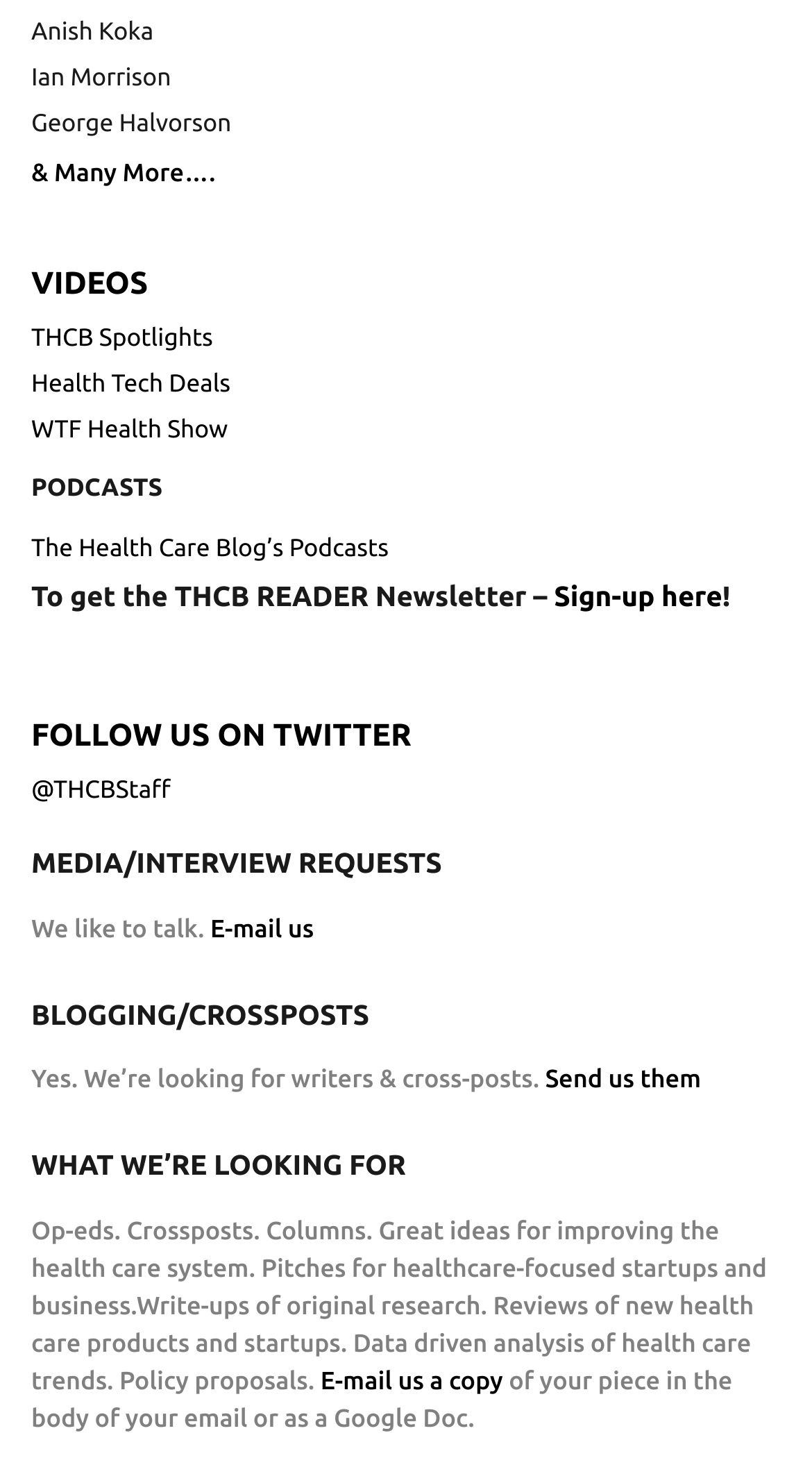Respond with a single word or phrase for the following question: 
How many headings are on this webpage?

13